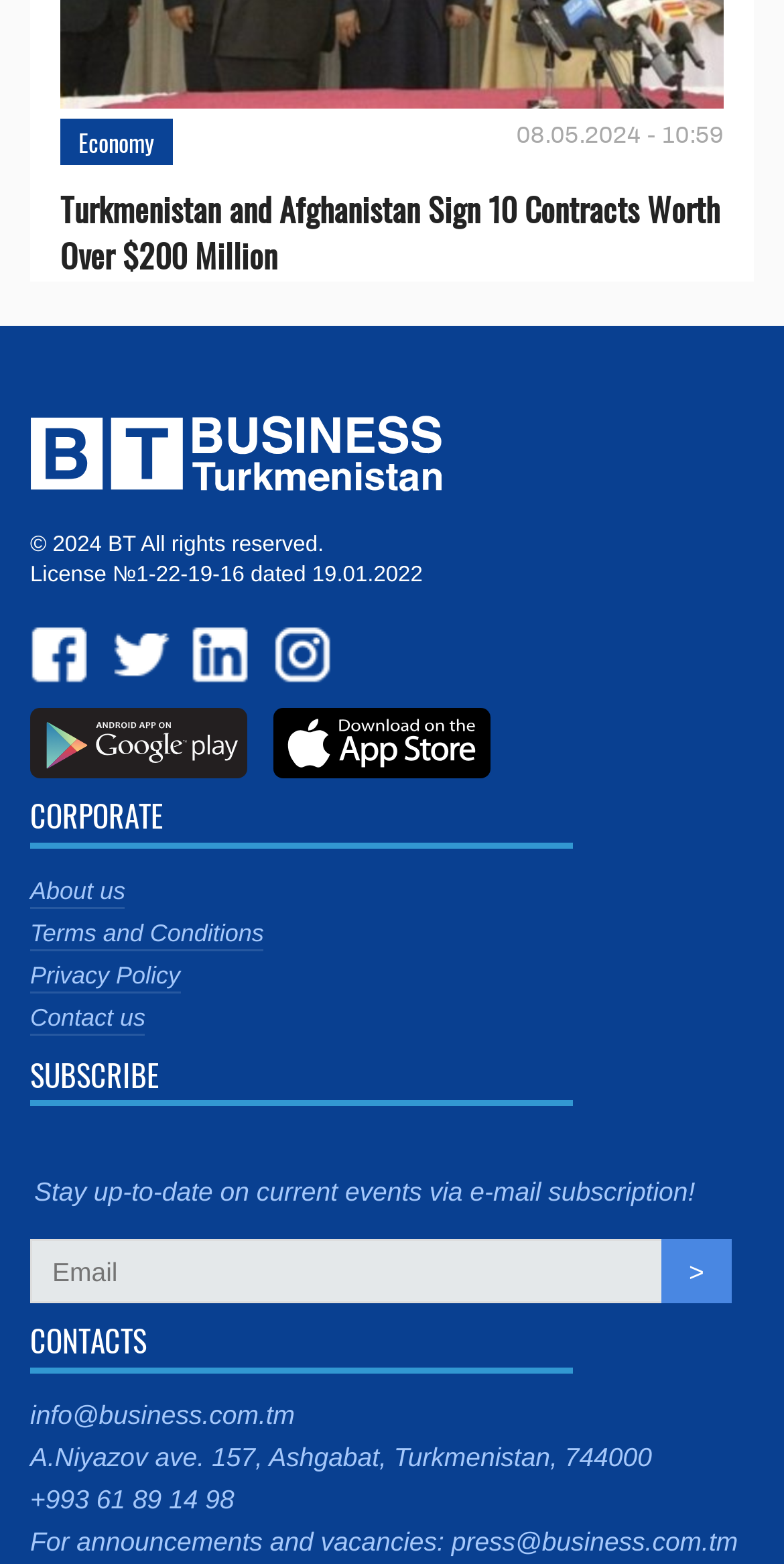Please determine the bounding box coordinates of the element to click in order to execute the following instruction: "Follow on Facebook". The coordinates should be four float numbers between 0 and 1, specified as [left, top, right, bottom].

[0.026, 0.393, 0.128, 0.445]